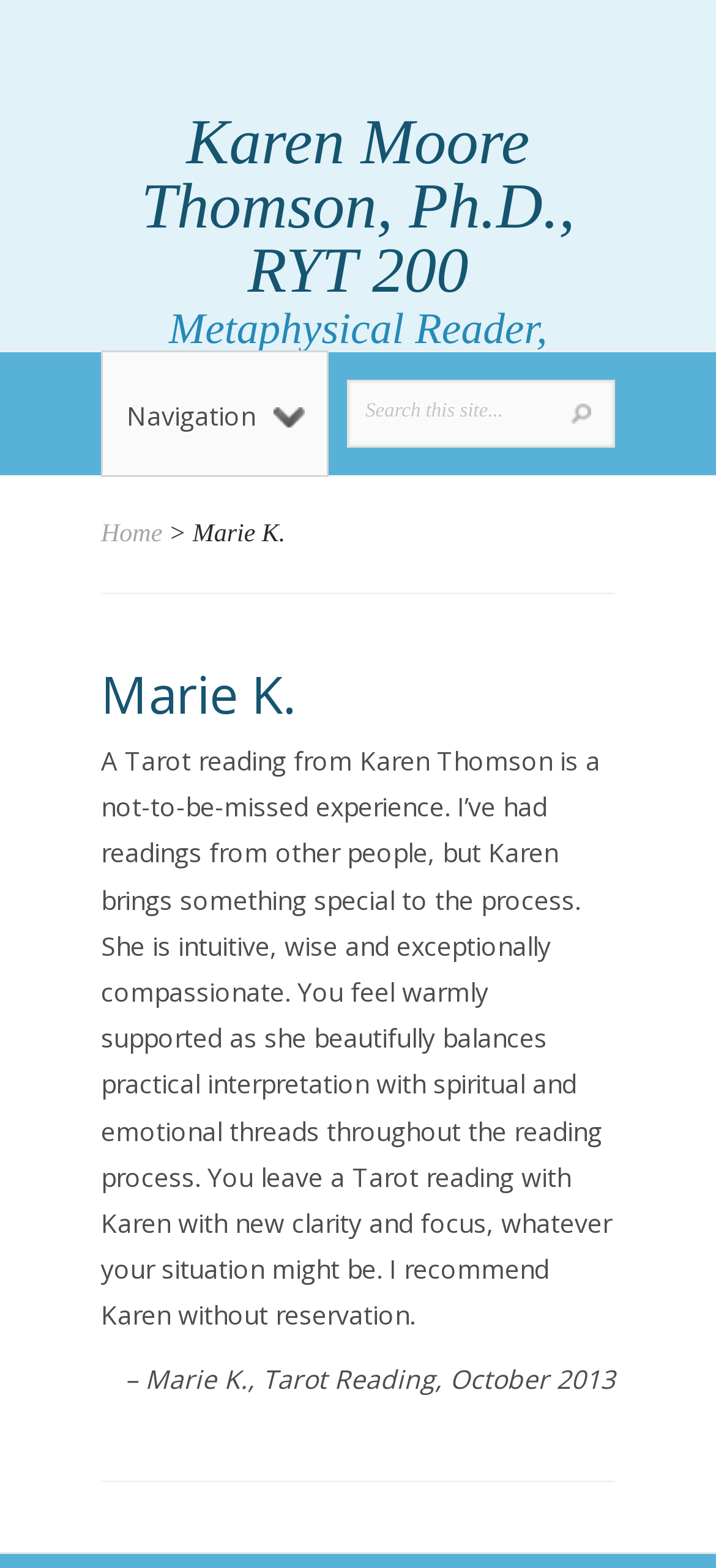What is the purpose of the textbox?
Please provide a comprehensive answer based on the contents of the image.

I found a textbox element with a static text 'Search this site...' next to it. This implies that the textbox is used for searching within the website.